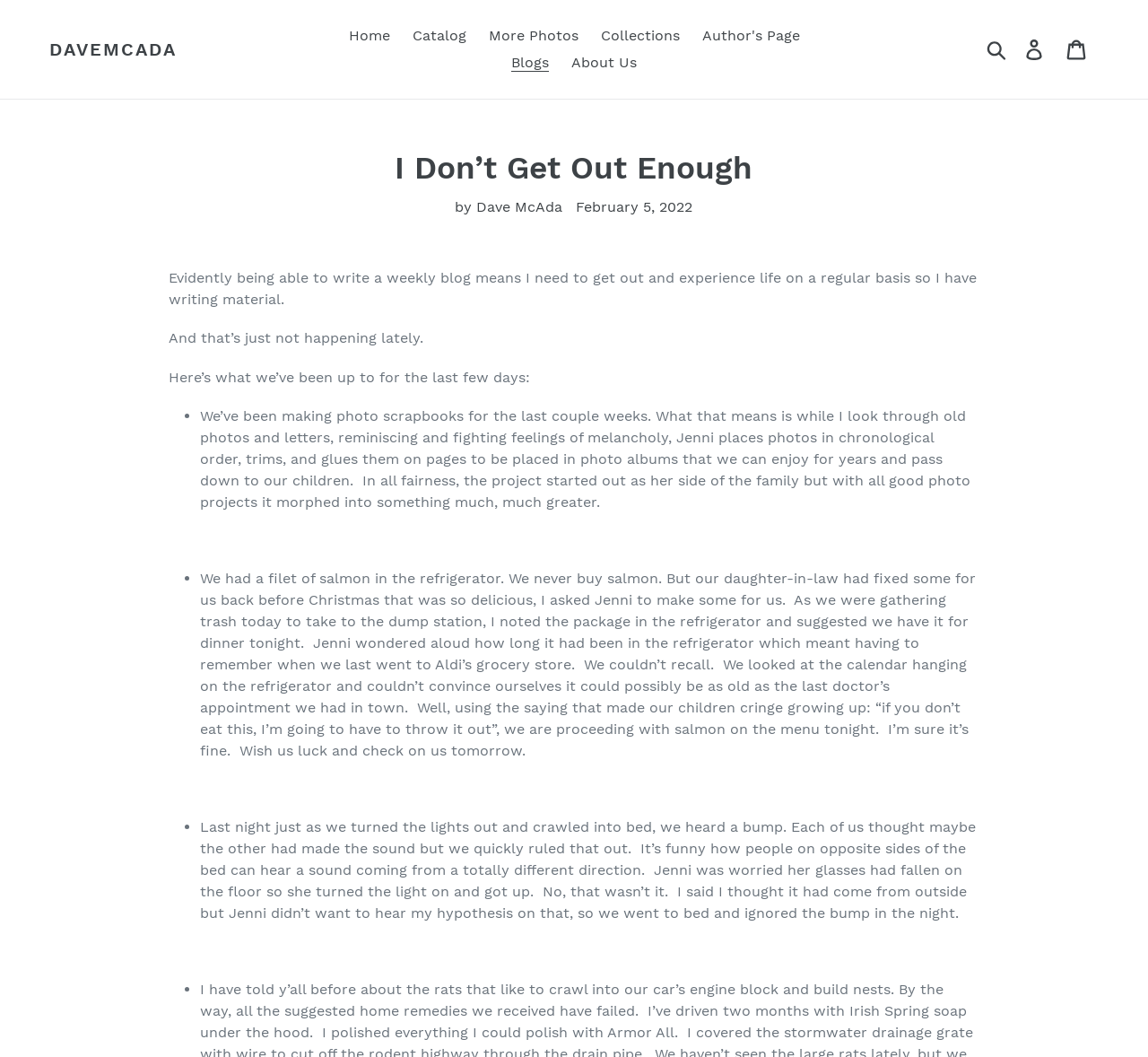What is the author's name?
Provide a detailed and extensive answer to the question.

The author's name is mentioned in the text 'by Dave McAda' which is located below the main heading 'I Don’t Get Out Enough'.